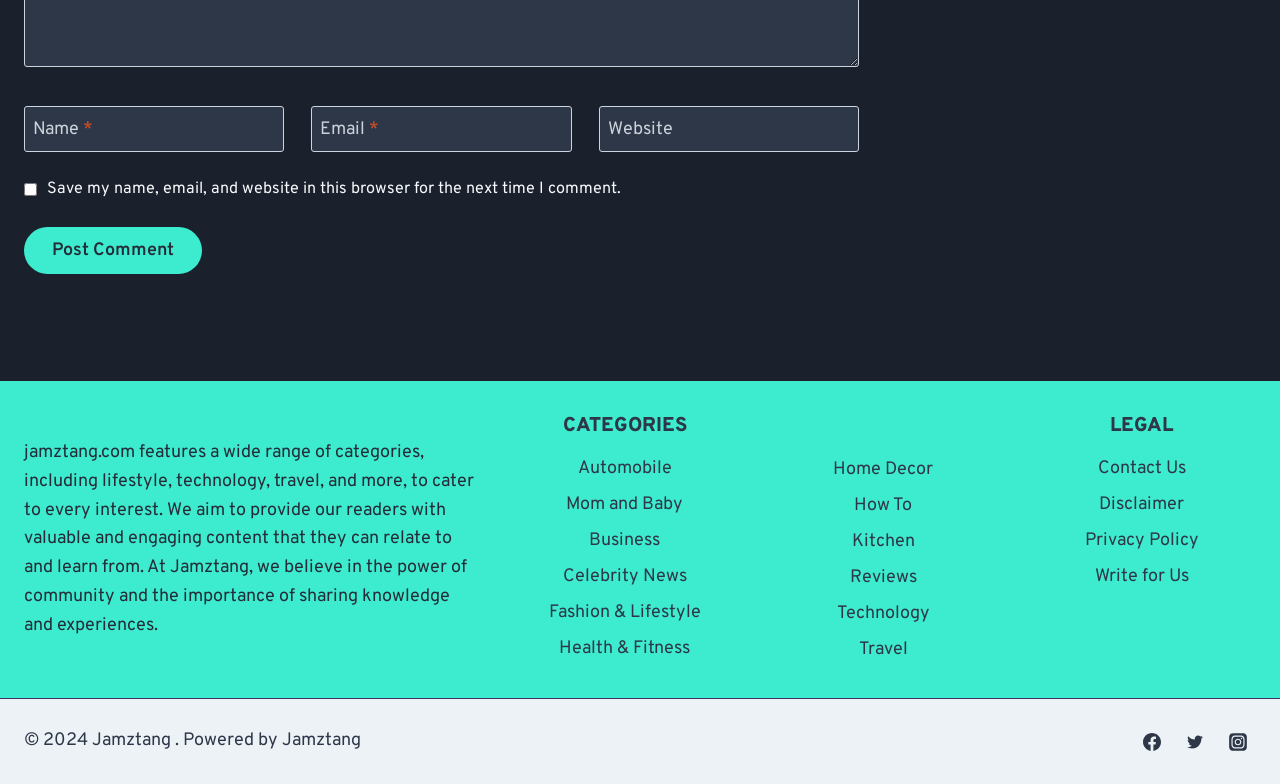Based on the element description "Contact Us", predict the bounding box coordinates of the UI element.

[0.803, 0.576, 0.981, 0.621]